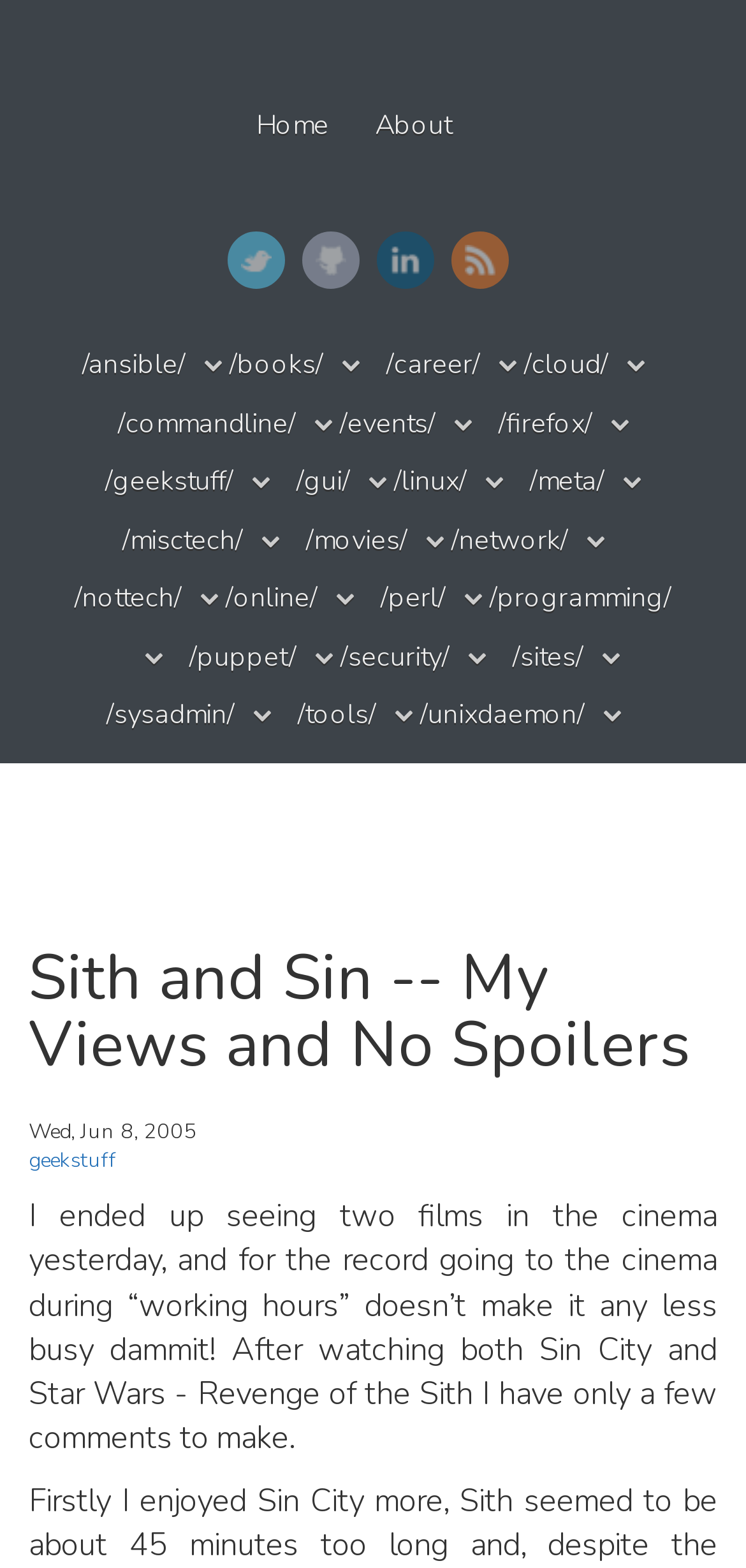What is the author's activity during working hours?
Analyze the screenshot and provide a detailed answer to the question.

The author mentions going to the cinema during working hours, as stated in the text 'going to the cinema during “working hours” doesn’t make it any less busy dammit!'. This implies that the author engaged in leisure activity during their working hours.